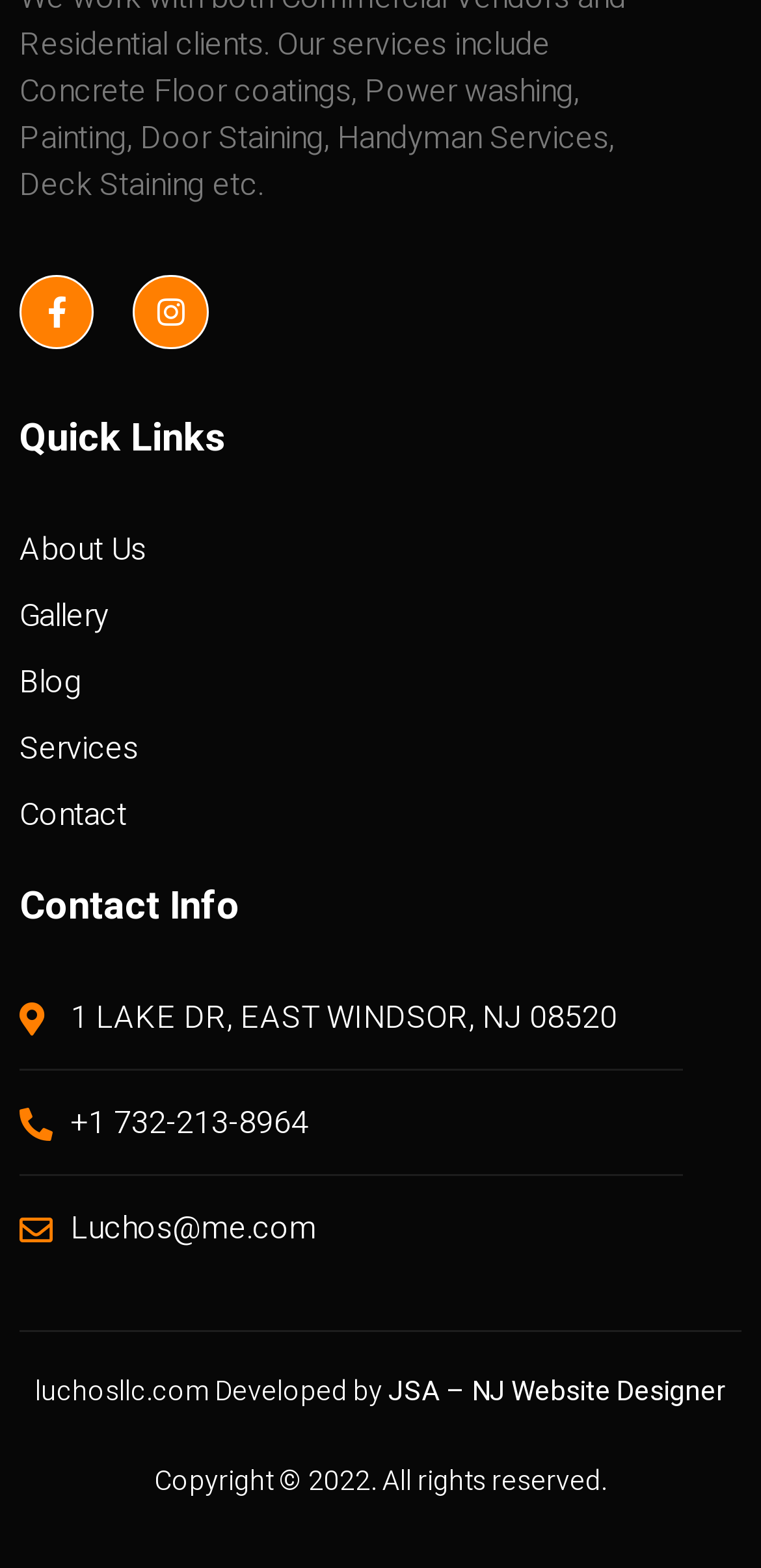Please determine the bounding box coordinates of the element to click in order to execute the following instruction: "View MY PROVEN STRATEGY". The coordinates should be four float numbers between 0 and 1, specified as [left, top, right, bottom].

None